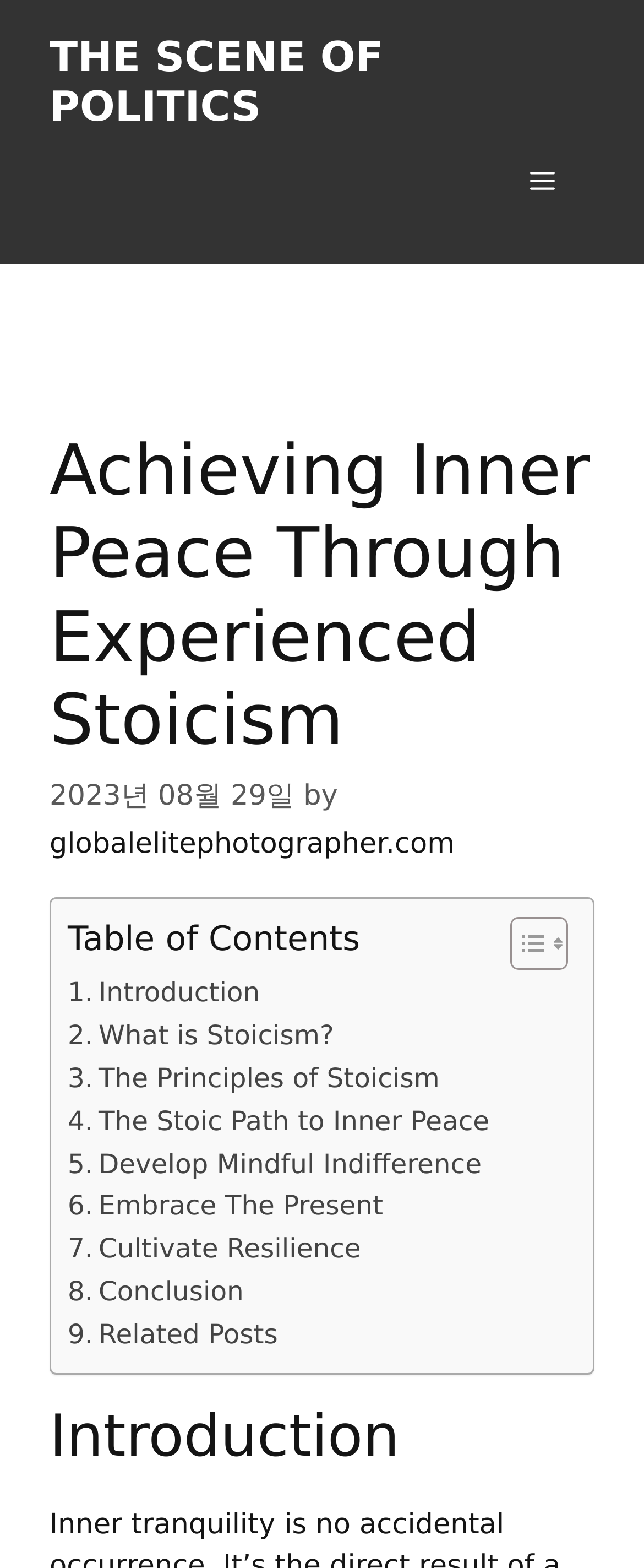What is the website about?
Use the information from the screenshot to give a comprehensive response to the question.

Based on the webpage's content, it appears to be about achieving inner peace through the philosophy of Stoicism. The webpage provides an introduction to Stoicism, its principles, and how to apply them to achieve inner peace.